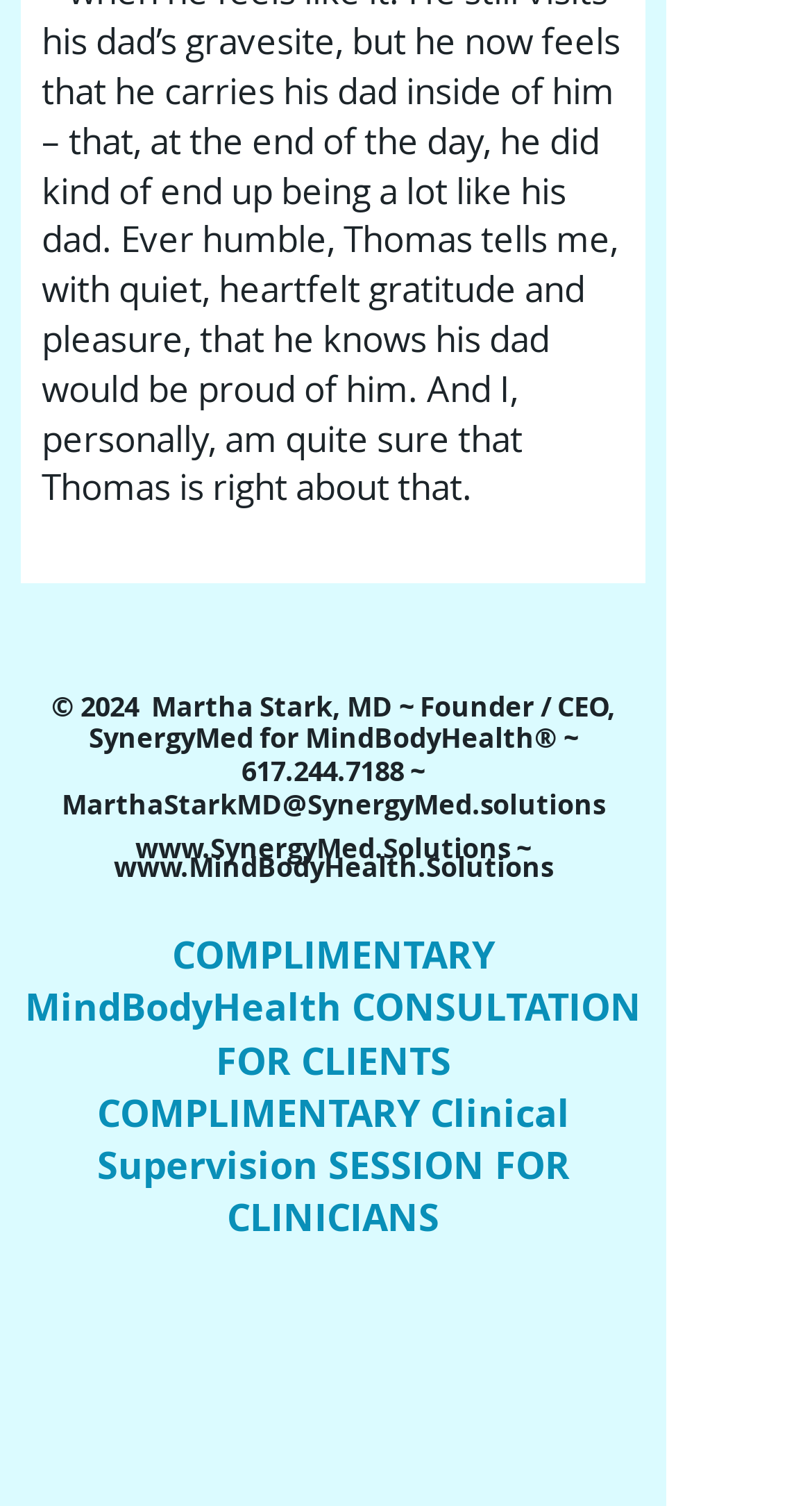What is the purpose of the complimentary session for clinicians?
Answer the question with a single word or phrase by looking at the picture.

Clinical Supervision